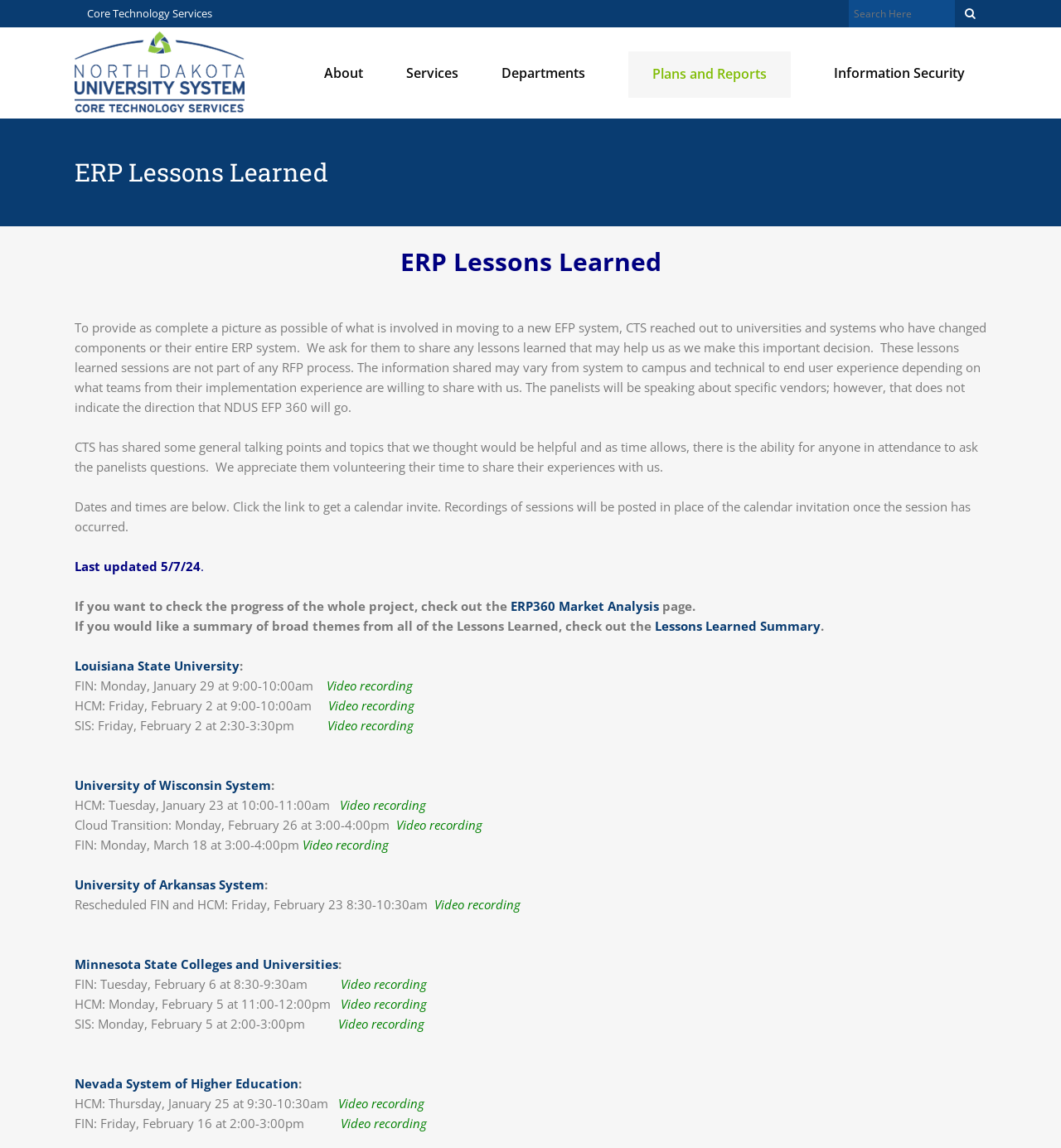Please answer the following question using a single word or phrase: 
How many video recordings are available on this webpage?

9